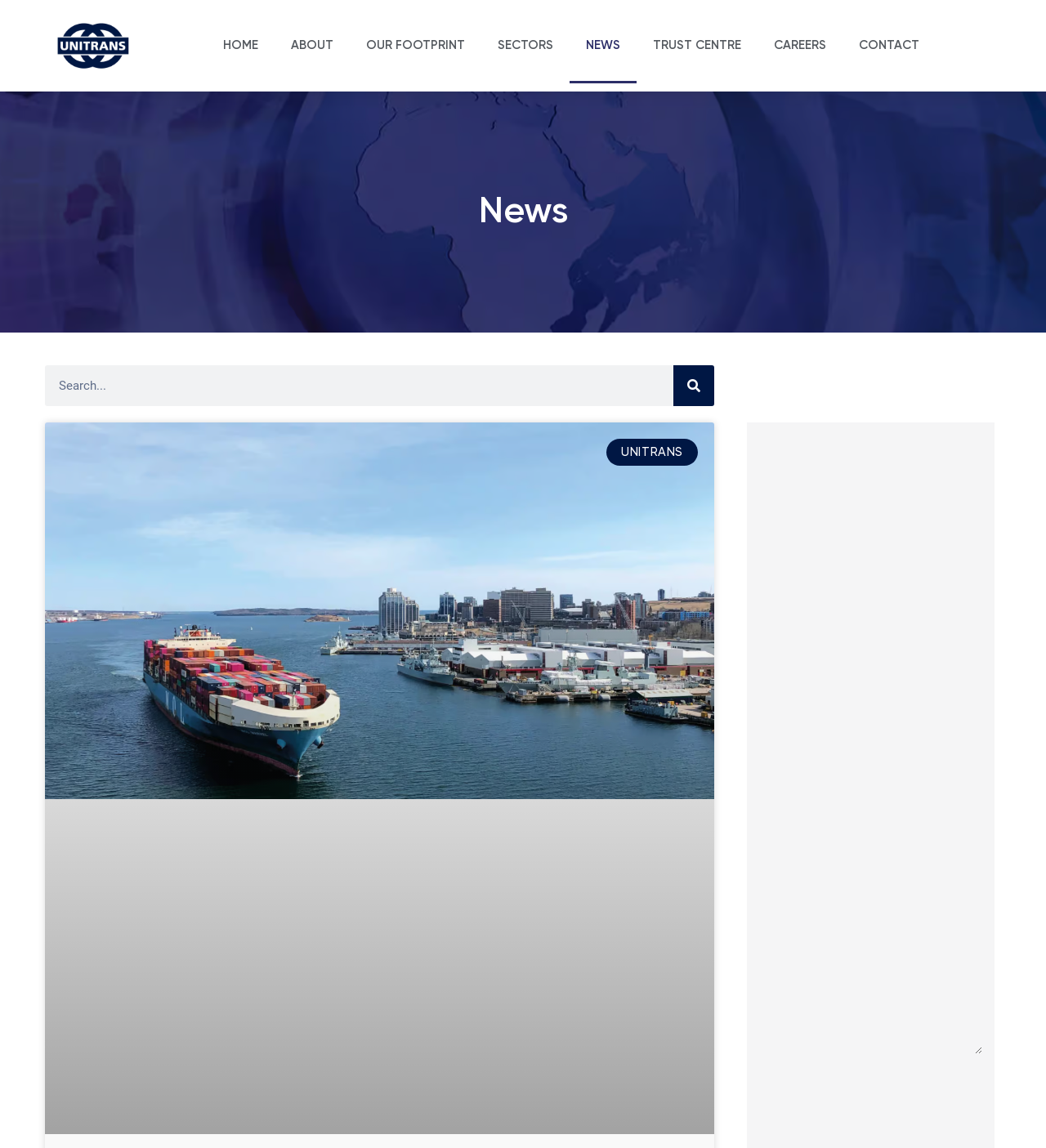How many main navigation links are there?
Please respond to the question with as much detail as possible.

The main navigation links can be found at the top of the webpage, and they are 'HOME', 'ABOUT', 'OUR FOOTPRINT', 'NEWS', 'TRUST CENTRE', 'CAREERS', and 'CONTACT'. These links are arranged horizontally and are easily accessible.